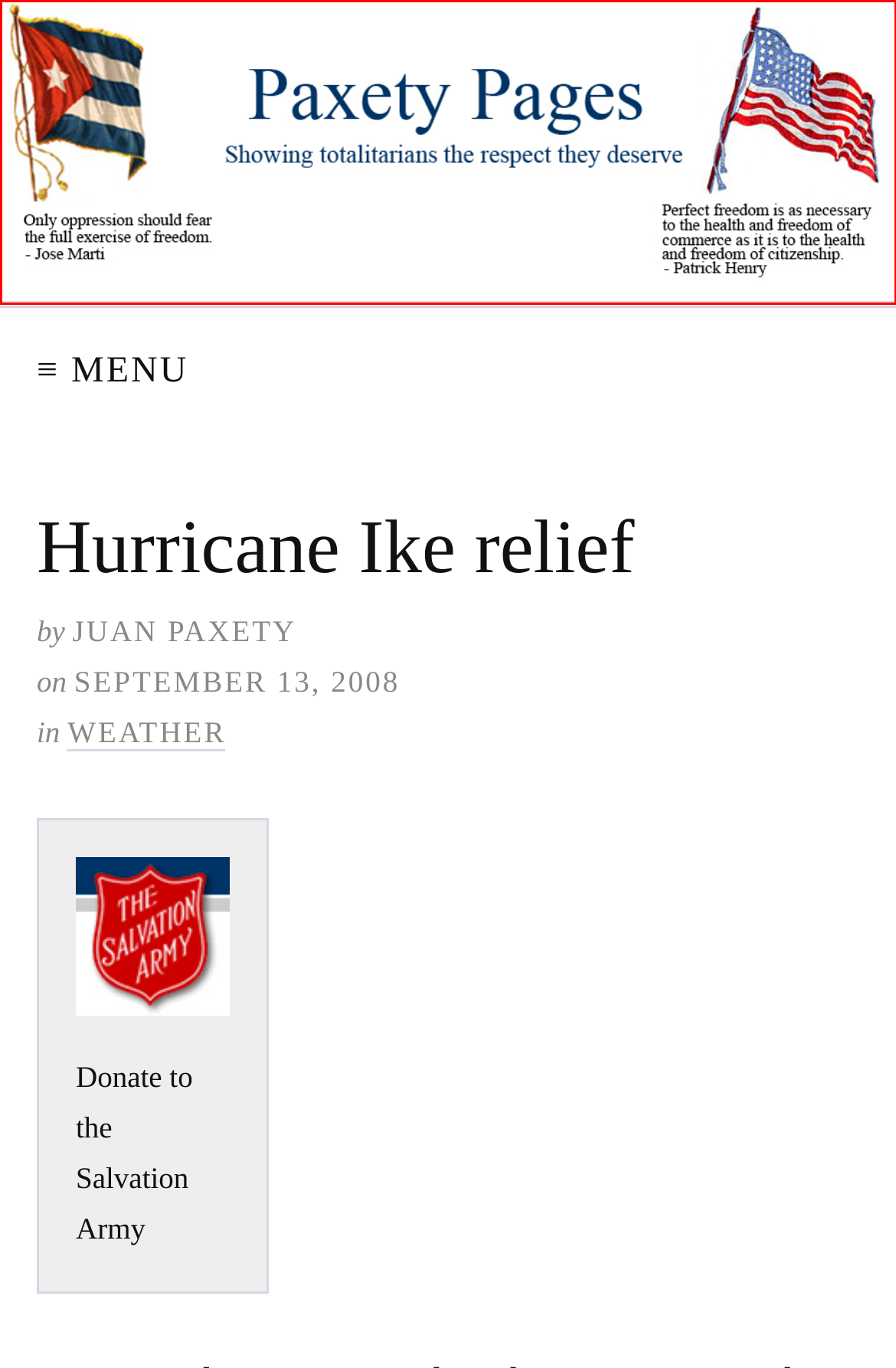Review the screenshot of a webpage containing a red bounding box around an element. Select the description that best matches the new webpage after clicking the highlighted element. The options are:
A. Tools of Renewal
B. Politics and the English Language
C. Weather
D. Mark D. Roberts -
E. Paxety Pages — Showing totalitarians the respect they deserve
F. Mahone Speaks
G. Thesis: A Modular Template and Design System for WordPress
H. Humor

E